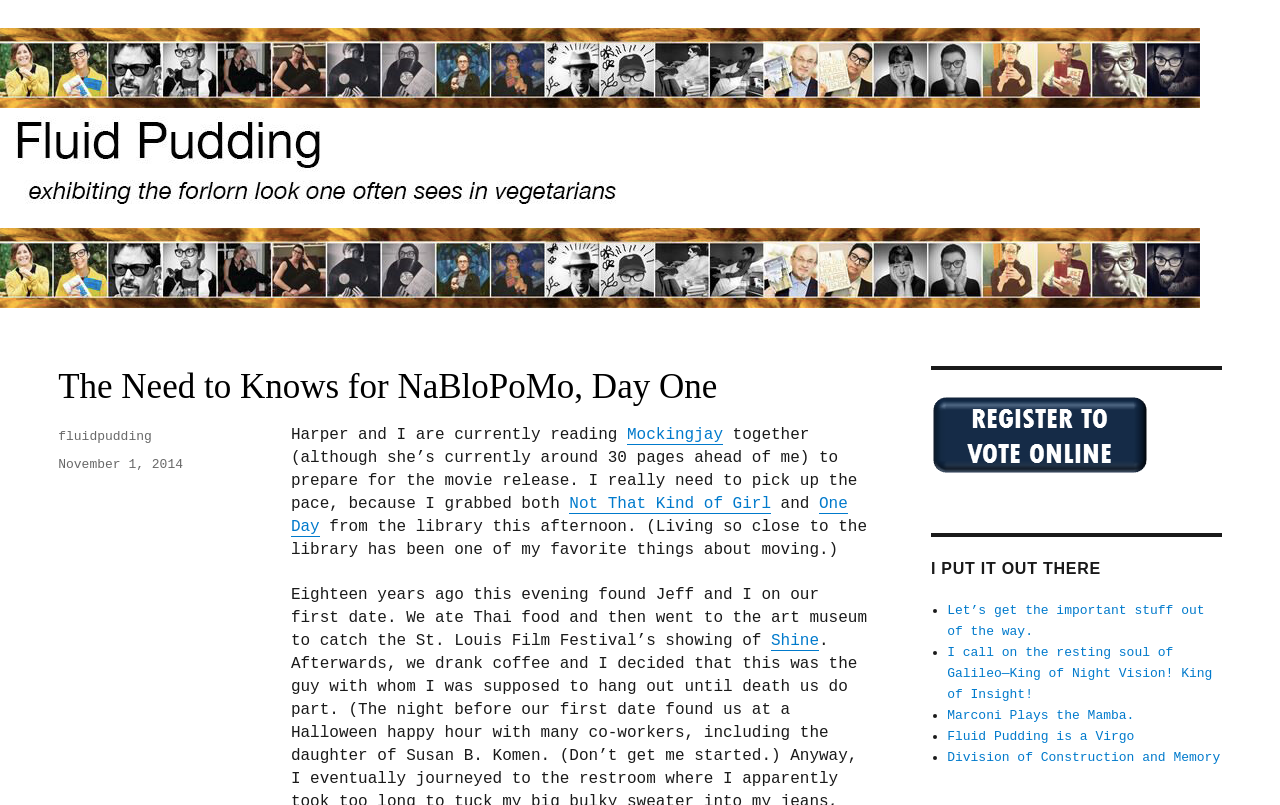Kindly determine the bounding box coordinates for the area that needs to be clicked to execute this instruction: "Visit the author's homepage".

[0.045, 0.533, 0.119, 0.551]